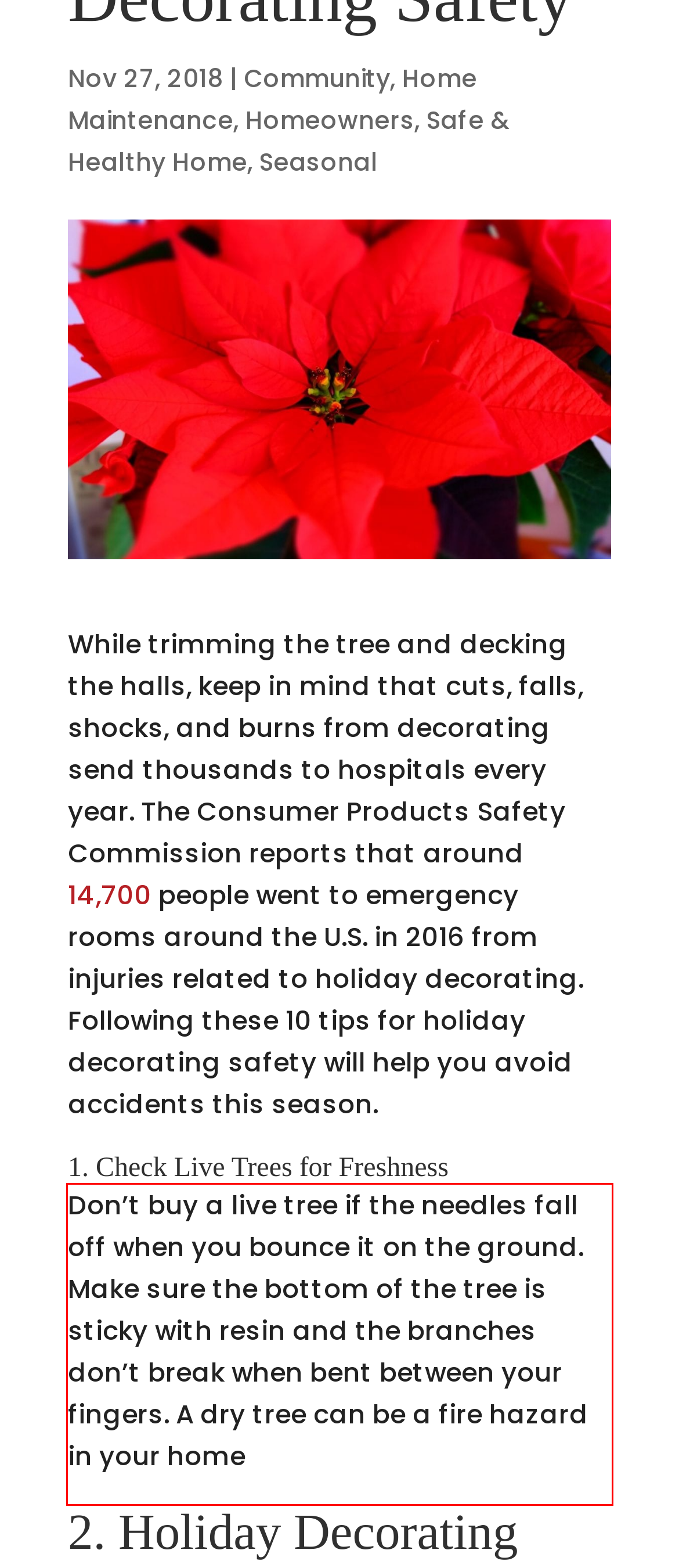Given a webpage screenshot with a red bounding box, perform OCR to read and deliver the text enclosed by the red bounding box.

Don’t buy a live tree if the needles fall off when you bounce it on the ground. Make sure the bottom of the tree is sticky with resin and the branches don’t break when bent between your fingers. A dry tree can be a fire hazard in your home